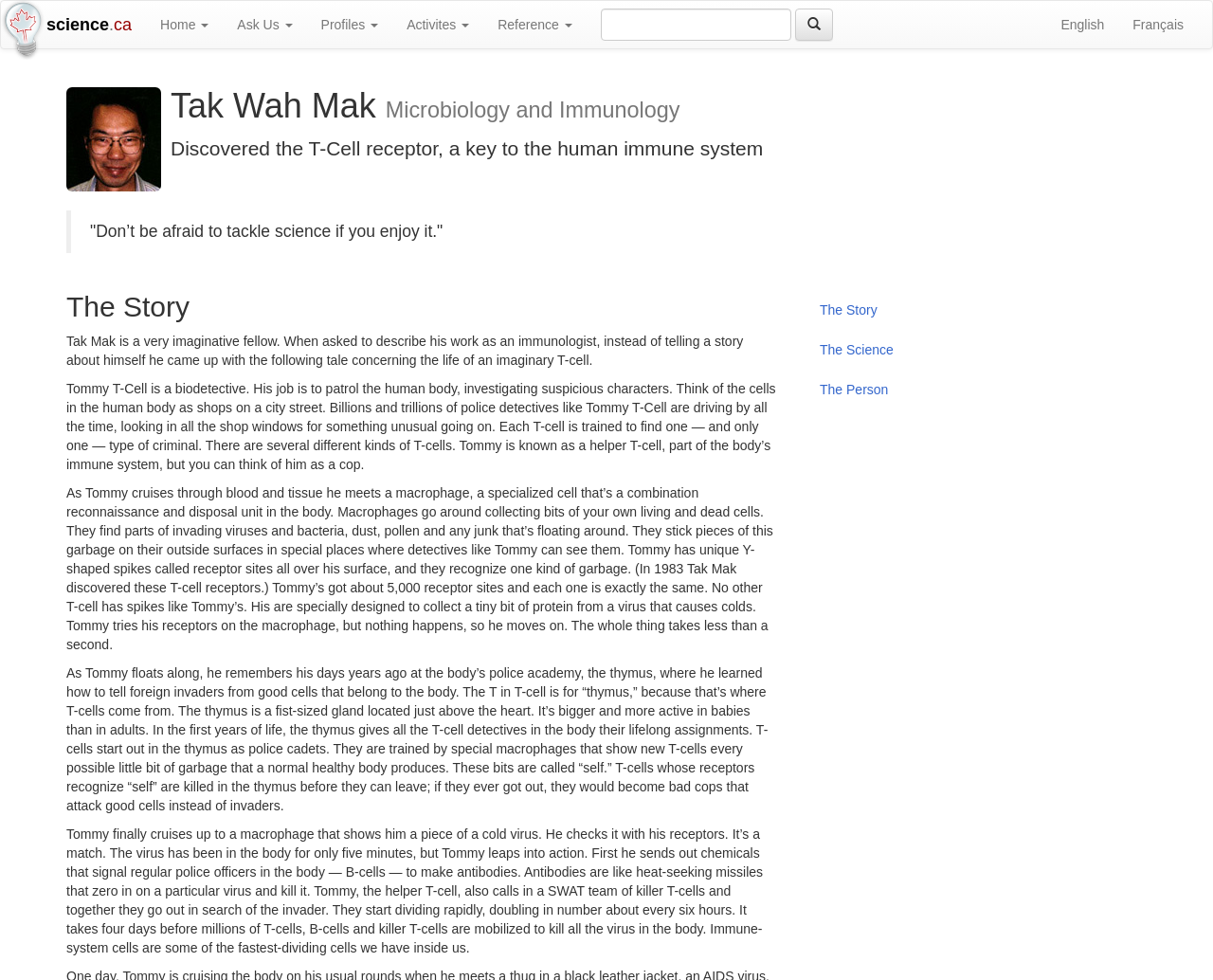Provide a single word or phrase to answer the given question: 
What do antibodies do in the human body?

Kill viruses